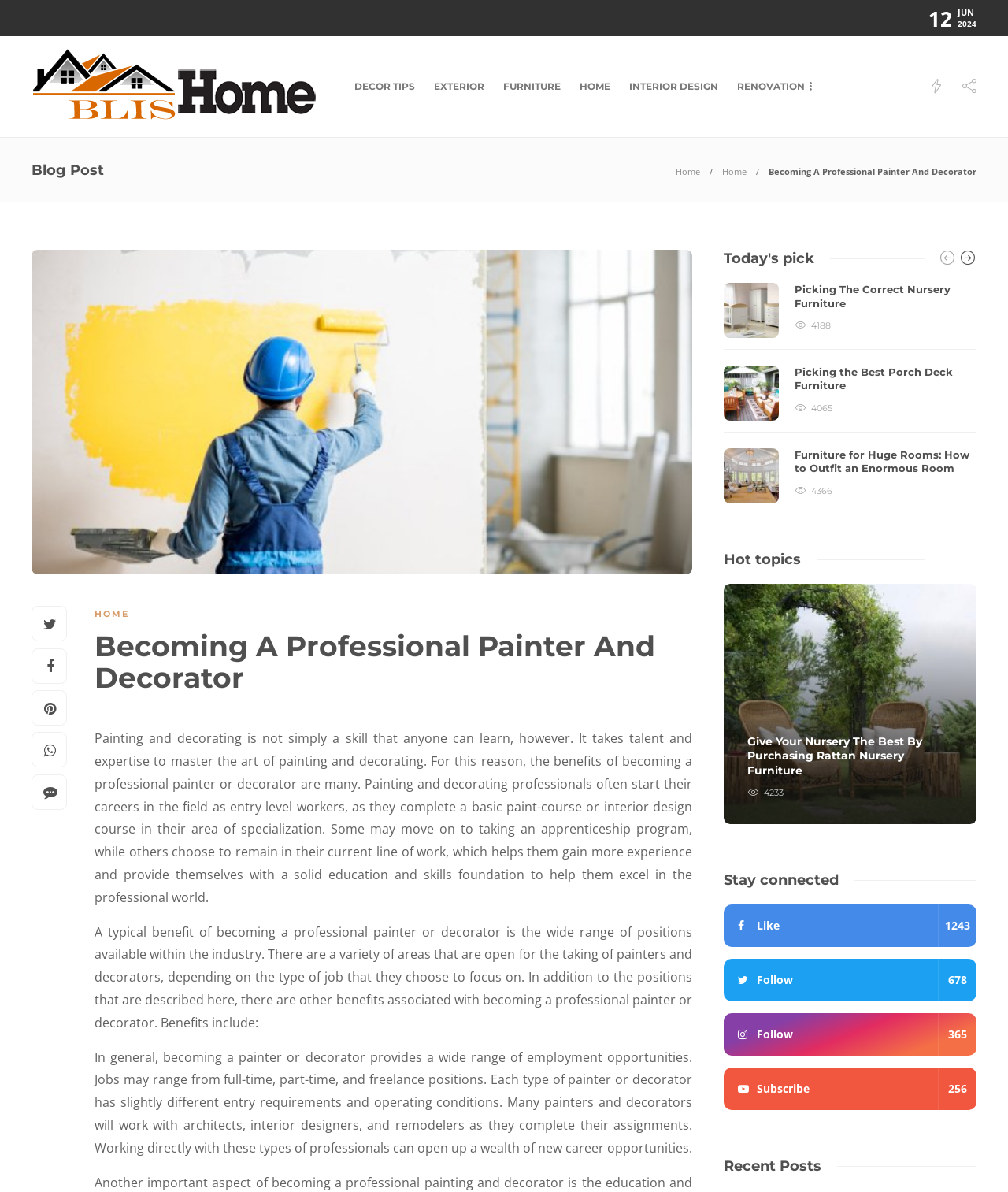What is the date mentioned in the top-right corner?
Kindly offer a detailed explanation using the data available in the image.

I found the date by looking at the top-right corner of the webpage, where I saw a layout table with three static text elements. The first element says '12', the second says 'JUN', and the third says '2024', which together form the date.